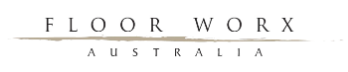What is the country where Floor Worx operates?
Look at the image and respond with a single word or a short phrase.

Australia